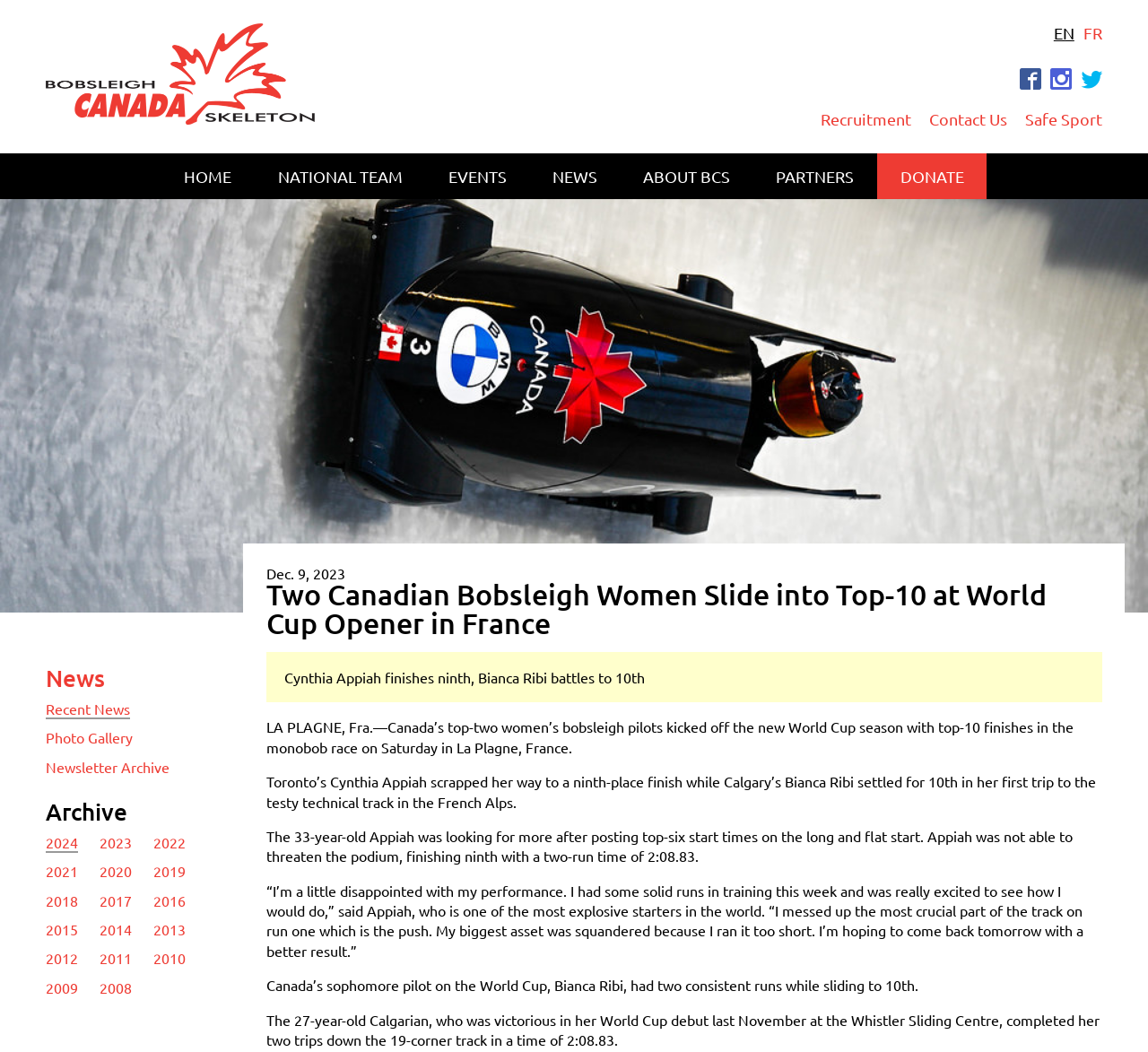Explain the webpage's layout and main content in detail.

The webpage is about Bobsleigh Canada Skeleton, a sports organization. At the top left corner, there is a logo image. On the top right corner, there are language options, including English and French, represented by "EN" and "FR" links, respectively. Below the language options, there are social media links, including "F", "I", and "T".

The main navigation menu is located at the top center of the page, with links to "HOME", "NATIONAL TEAM", "EVENTS", "NEWS", "ABOUT BCS", and "PARTNERS". Below the navigation menu, there is a call-to-action link to "DONATE".

The main content area is divided into two sections. On the left side, there is a news section with a heading "News" and a subheading "Recent News". Below the subheading, there are links to news archives from 2008 to 2024.

On the right side, there is a featured news article with a heading "Two Canadian Bobsleigh Women Slide into Top-10 at World Cup Opener in France". The article includes a timestamp "Dec. 9, 2023" and a brief summary of the news. The article is followed by a detailed report of the event, including quotes from one of the athletes.

At the bottom of the page, there is a large image that spans the entire width of the page, likely a background image or a banner.